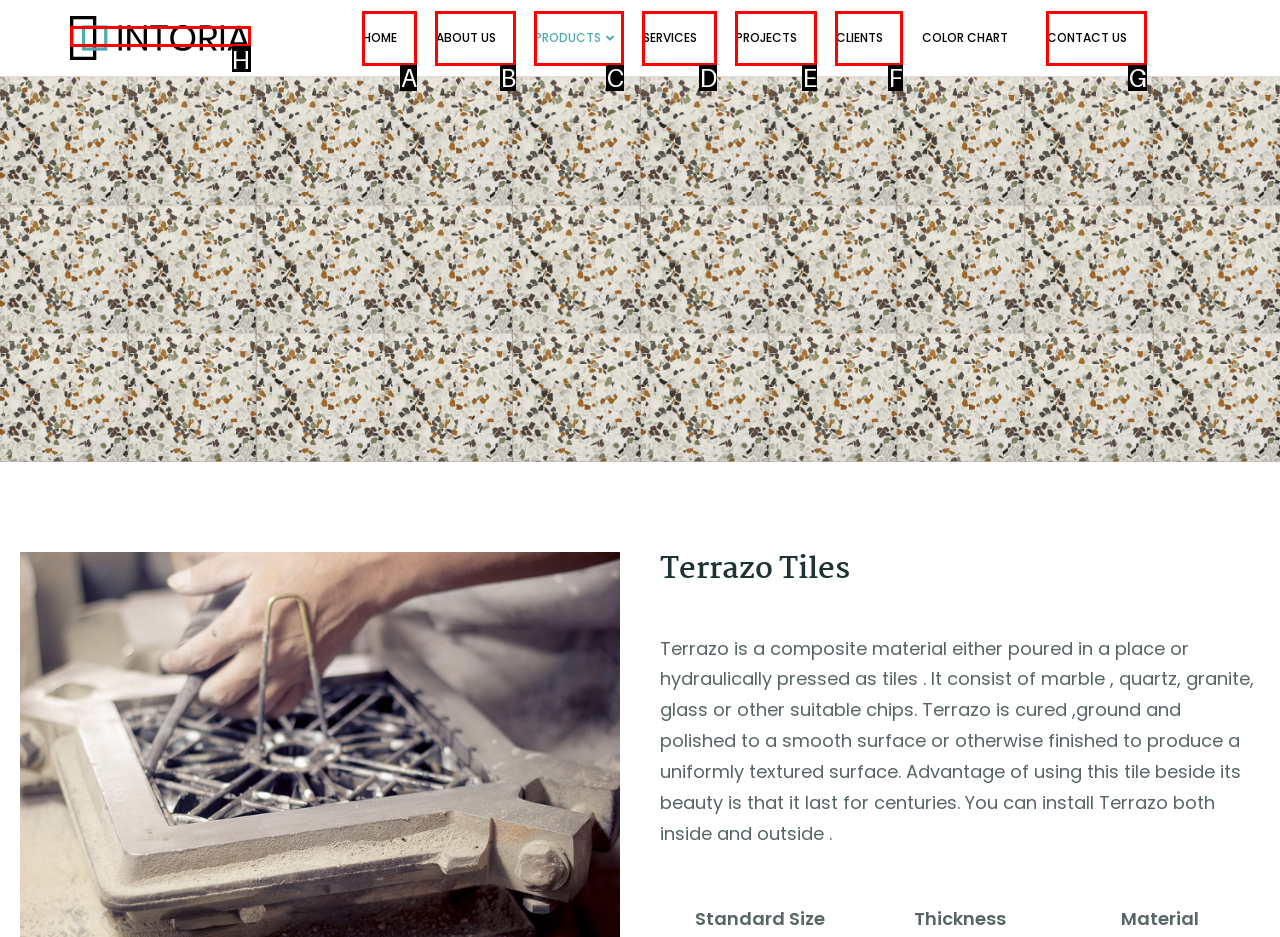Identify which HTML element matches the description: Contact Us
Provide your answer in the form of the letter of the correct option from the listed choices.

G